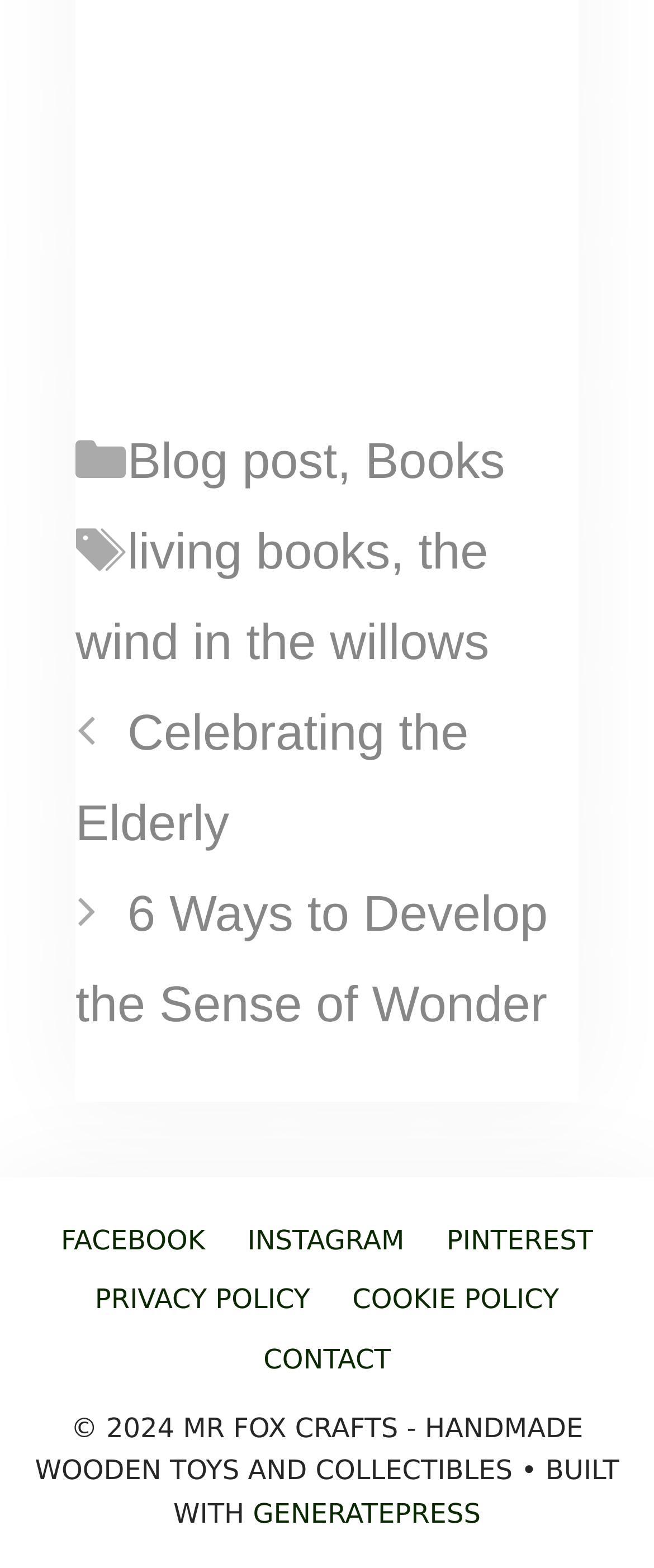How many navigation links are there in the posts section?
Can you provide a detailed and comprehensive answer to the question?

I counted the number of navigation links in the posts section of the webpage, and I found two links: 'Celebrating the Elderly' and '6 Ways to Develop the Sense of Wonder'.